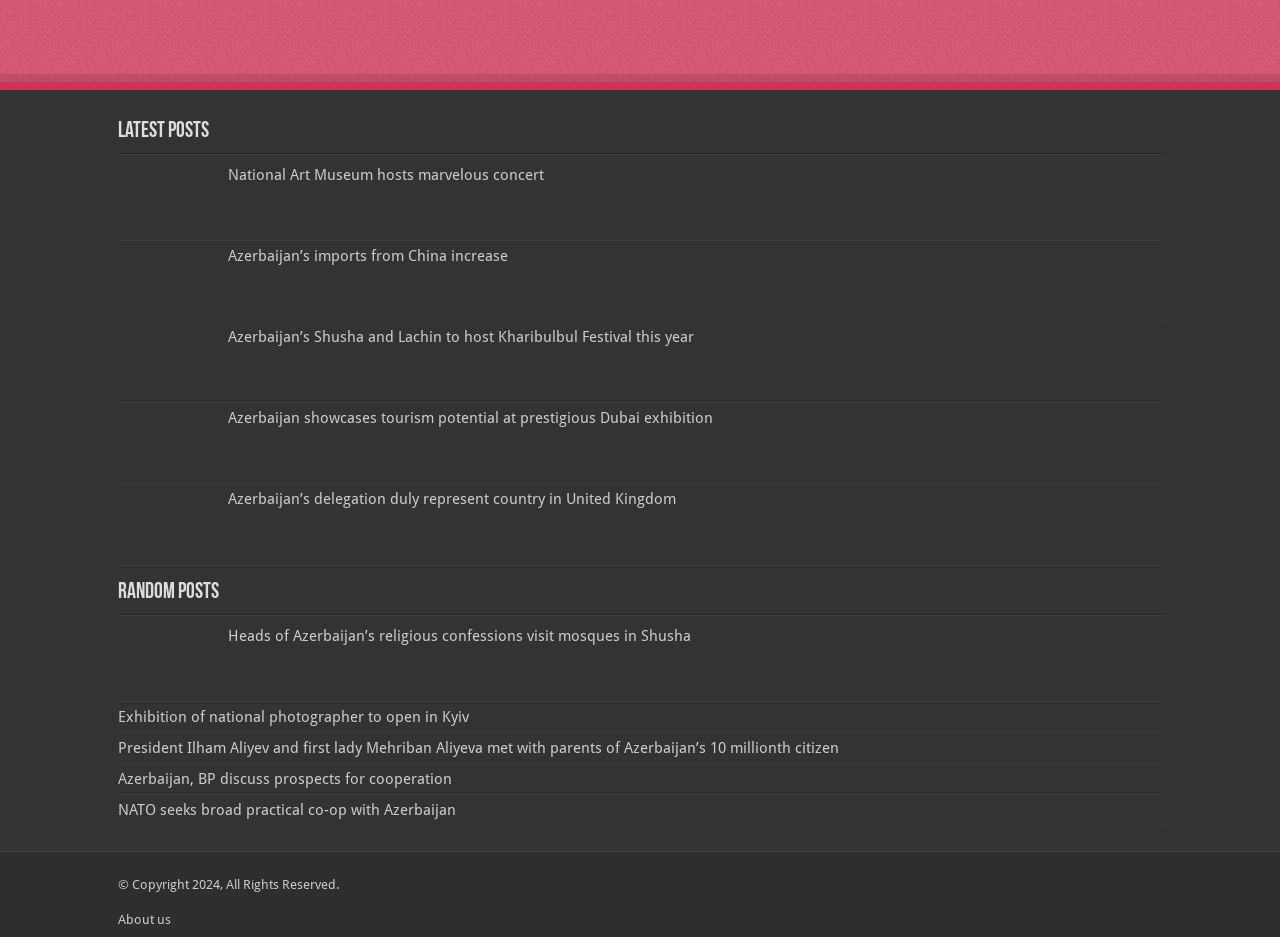How many posts are under 'Latest Posts'?
Please respond to the question with a detailed and thorough explanation.

I counted the number of headings and links under the 'Latest Posts' section, and there are 6 posts in total.